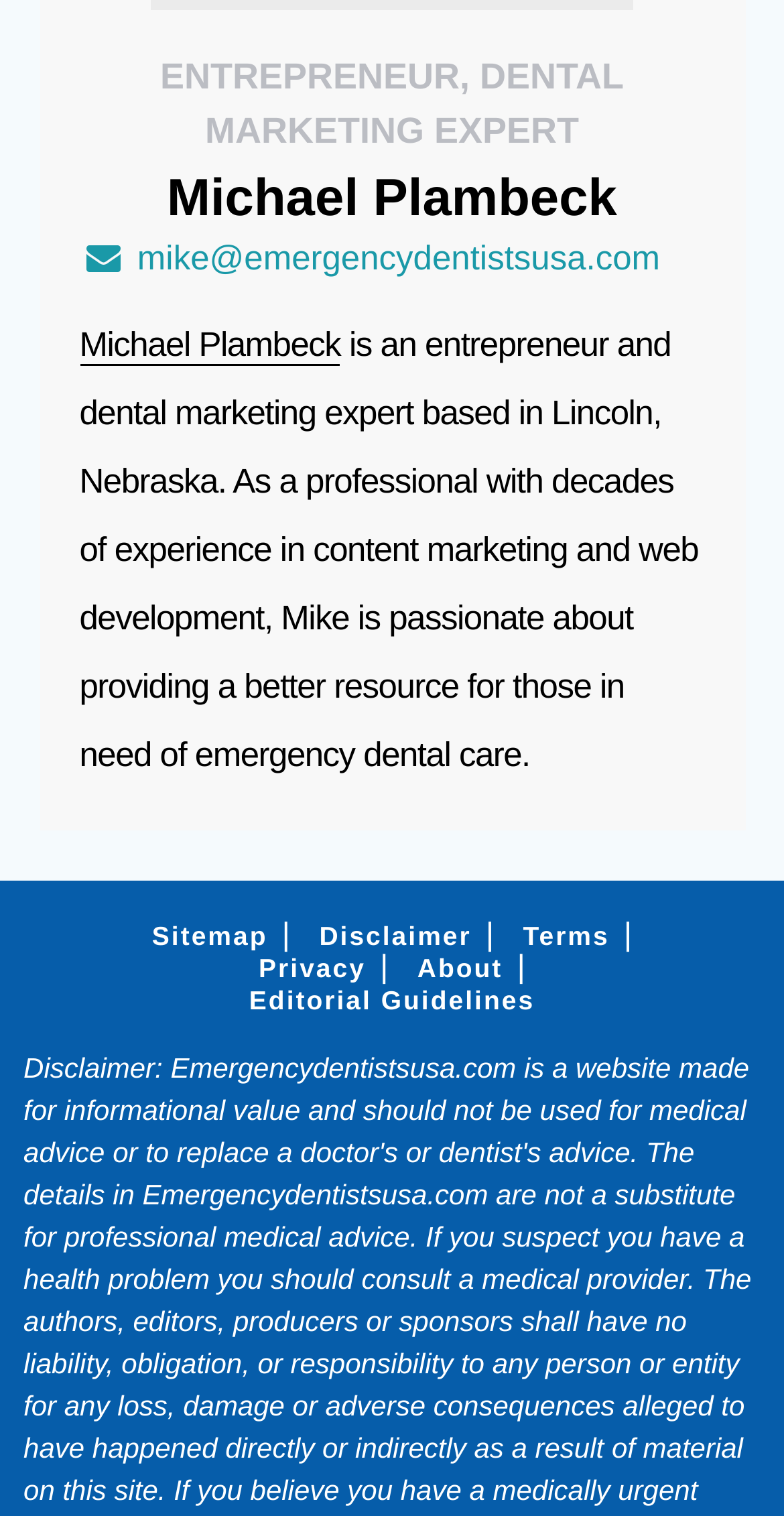Locate the bounding box coordinates of the clickable element to fulfill the following instruction: "go to Sitemap". Provide the coordinates as four float numbers between 0 and 1 in the format [left, top, right, bottom].

[0.194, 0.608, 0.342, 0.628]